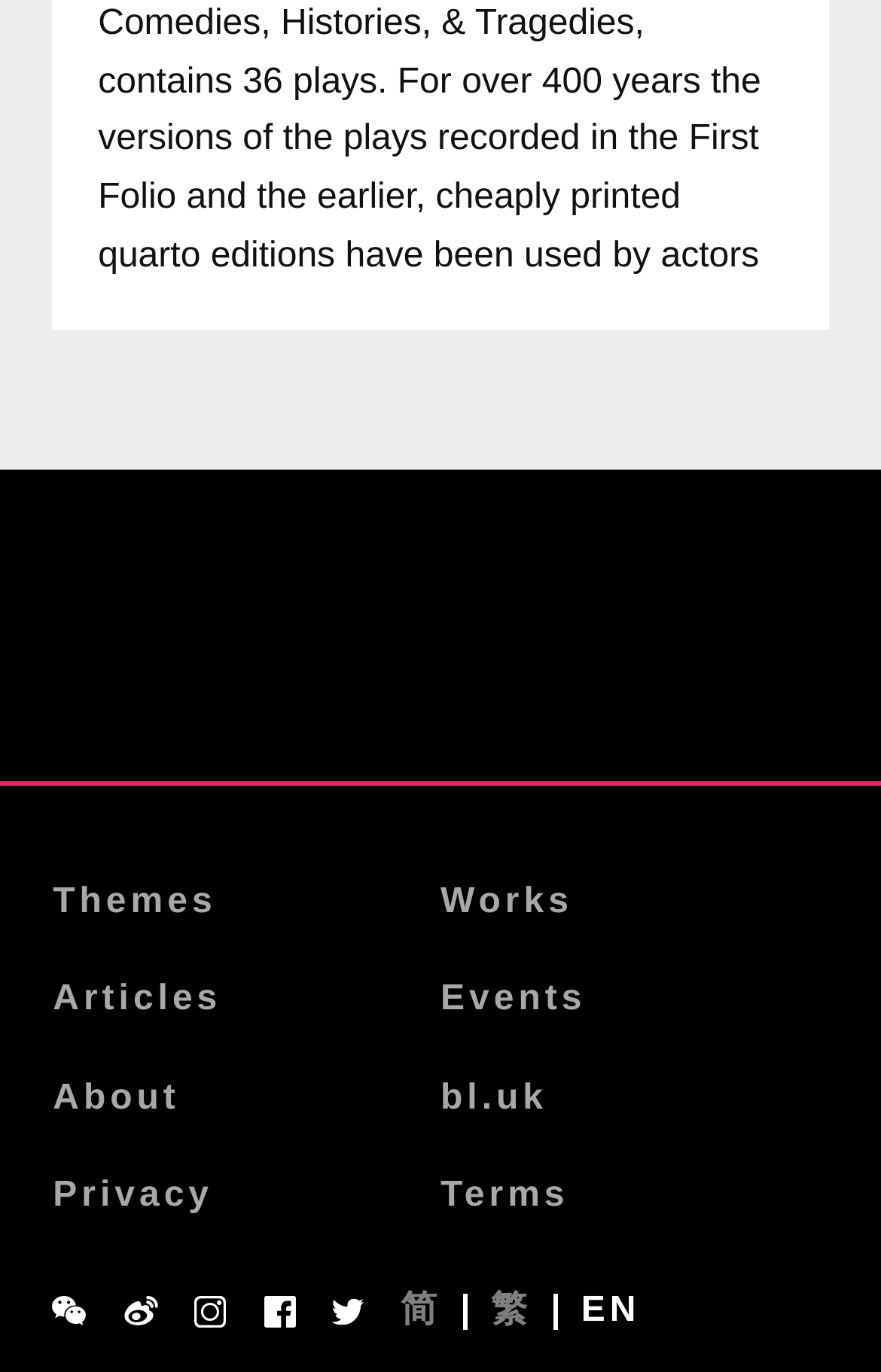Based on the element description: "Instagram", identify the bounding box coordinates for this UI element. The coordinates must be four float numbers between 0 and 1, listed as [left, top, right, bottom].

[0.221, 0.944, 0.257, 0.967]